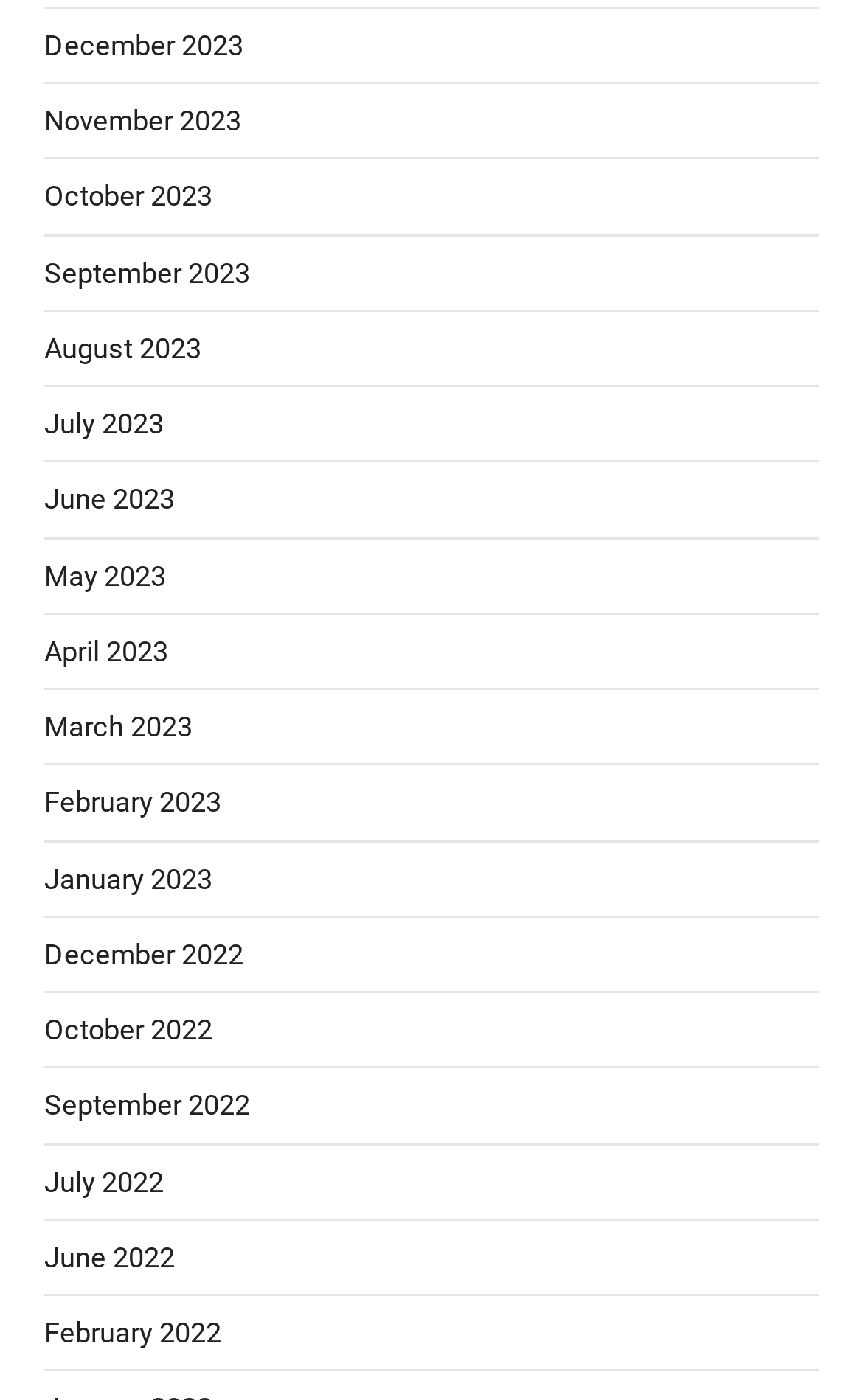Respond to the following question using a concise word or phrase: 
What is the most recent month listed?

December 2023